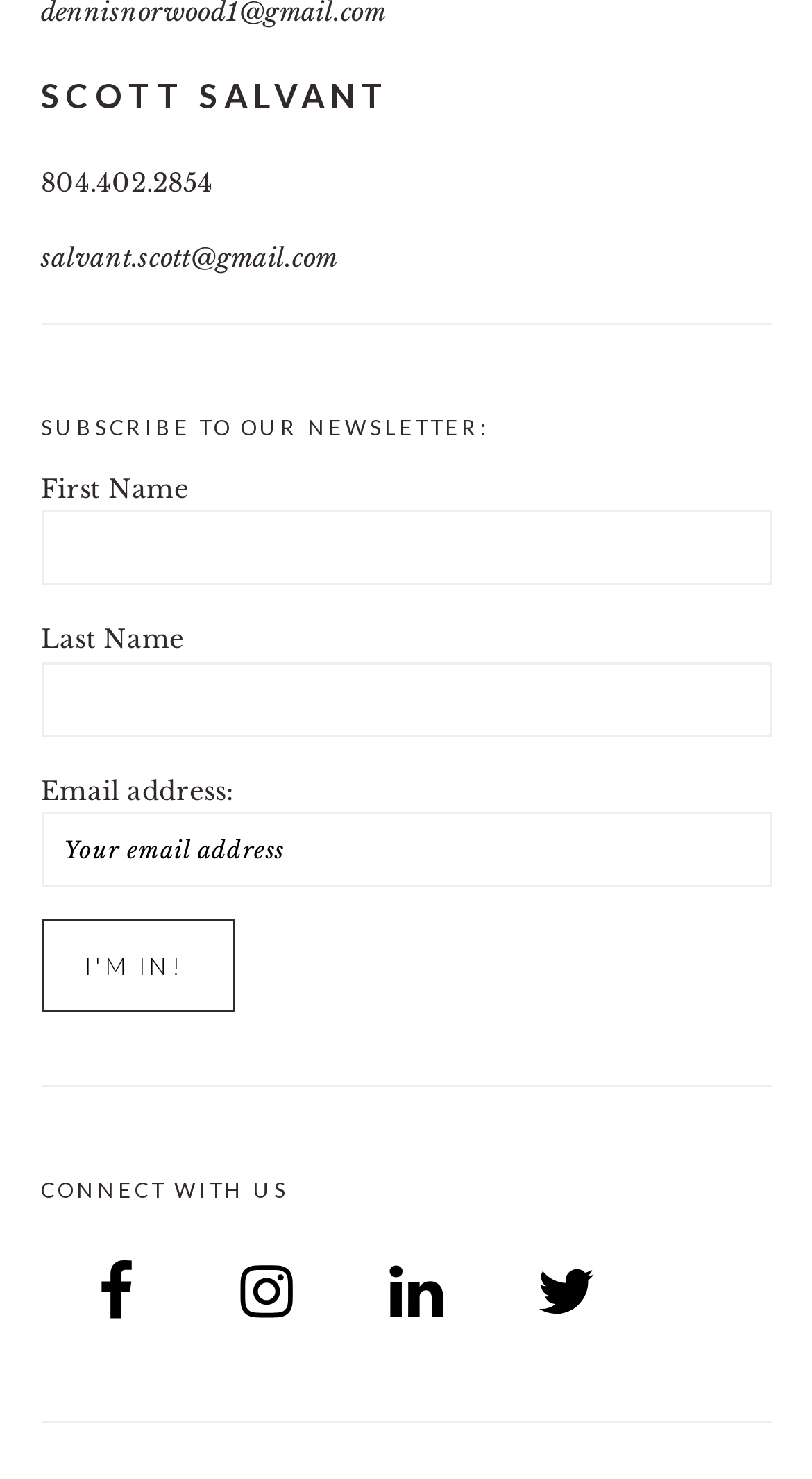Determine the bounding box coordinates for the clickable element to execute this instruction: "Enter first name". Provide the coordinates as four float numbers between 0 and 1, i.e., [left, top, right, bottom].

[0.05, 0.345, 0.95, 0.396]